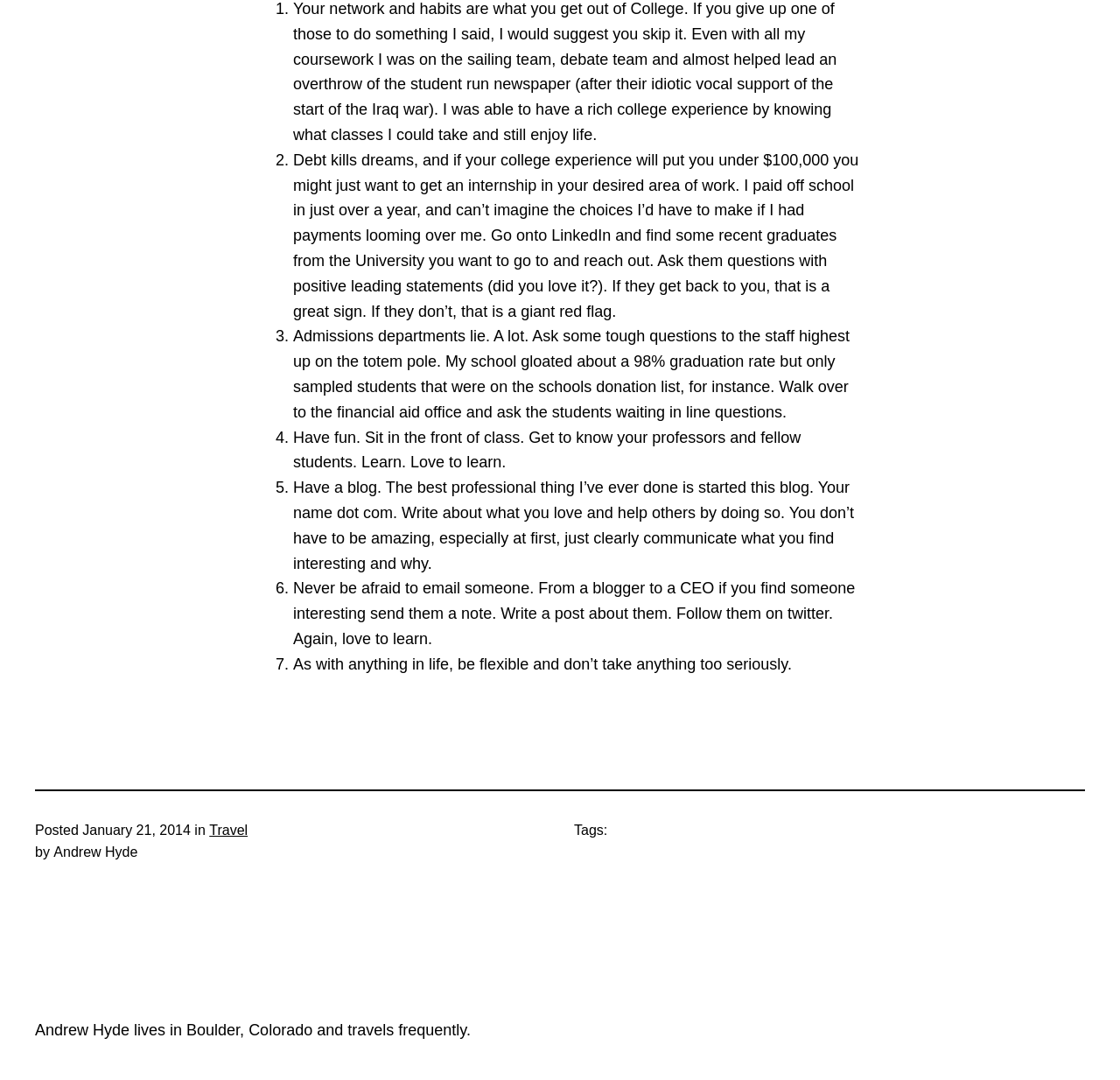What is the author's name?
Based on the image, give a one-word or short phrase answer.

Andrew Hyde